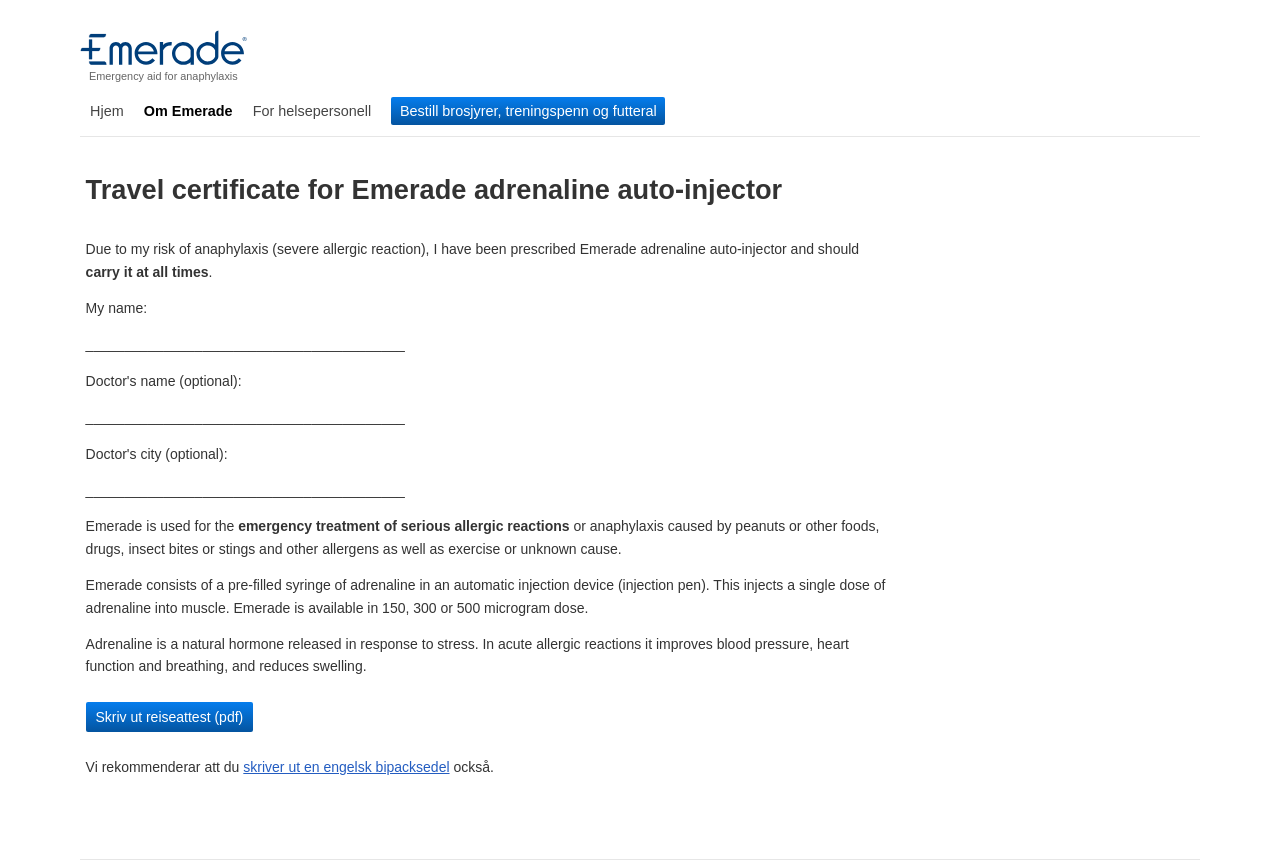Please respond in a single word or phrase: 
What is the recommended action for users?

Carry it at all times